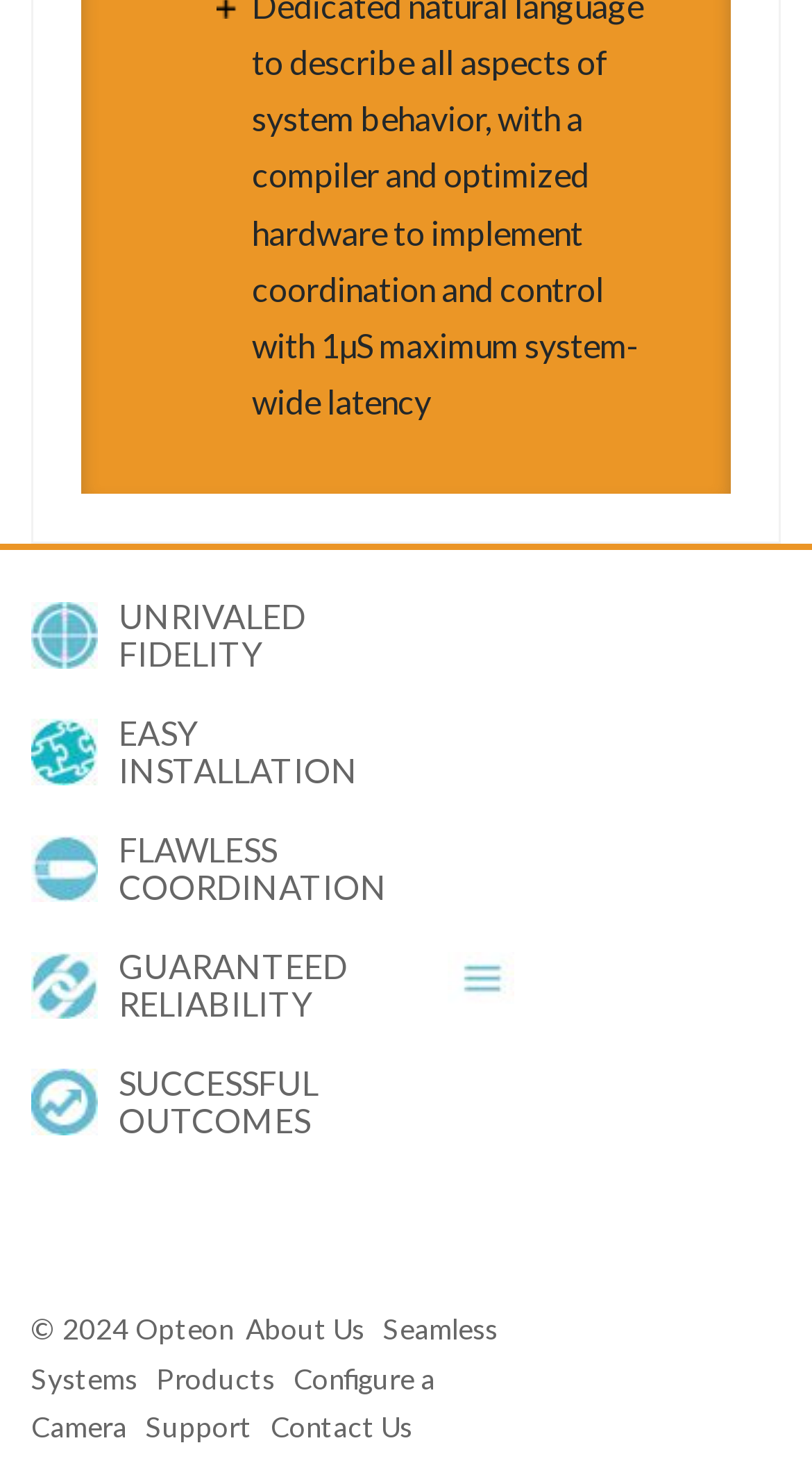Please determine the bounding box coordinates of the element's region to click in order to carry out the following instruction: "Get Support". The coordinates should be four float numbers between 0 and 1, i.e., [left, top, right, bottom].

[0.179, 0.954, 0.31, 0.977]